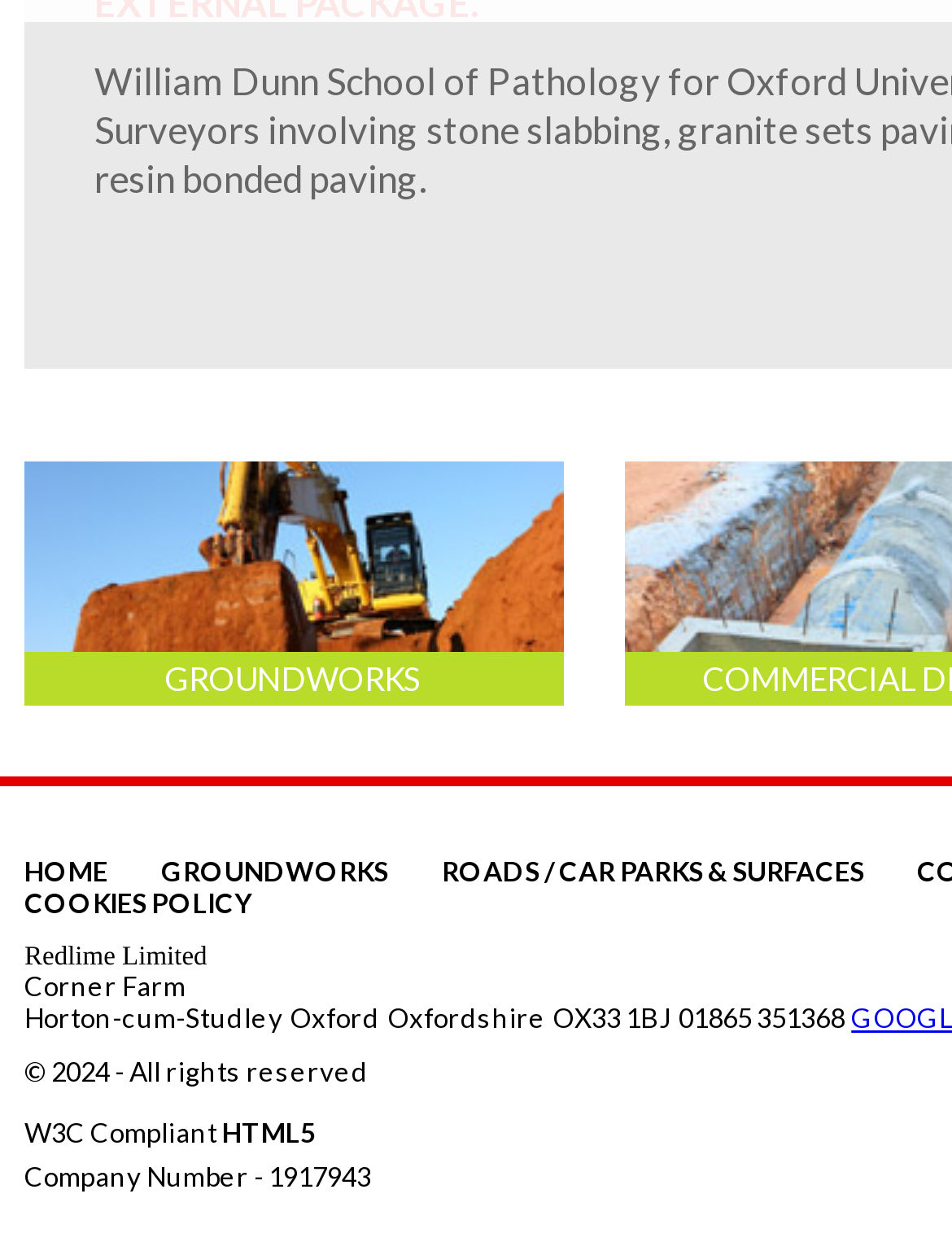What is the location of Corner Farm?
Please give a detailed and elaborate explanation in response to the question.

The location of Corner Farm can be found in the top section of the webpage, where the address and contact information are listed. The text 'Corner Farm' is followed by 'Horton-cum-Studley', 'Oxford', and 'Oxfordshire', indicating that it is located in Horton-cum-Studley, Oxfordshire.